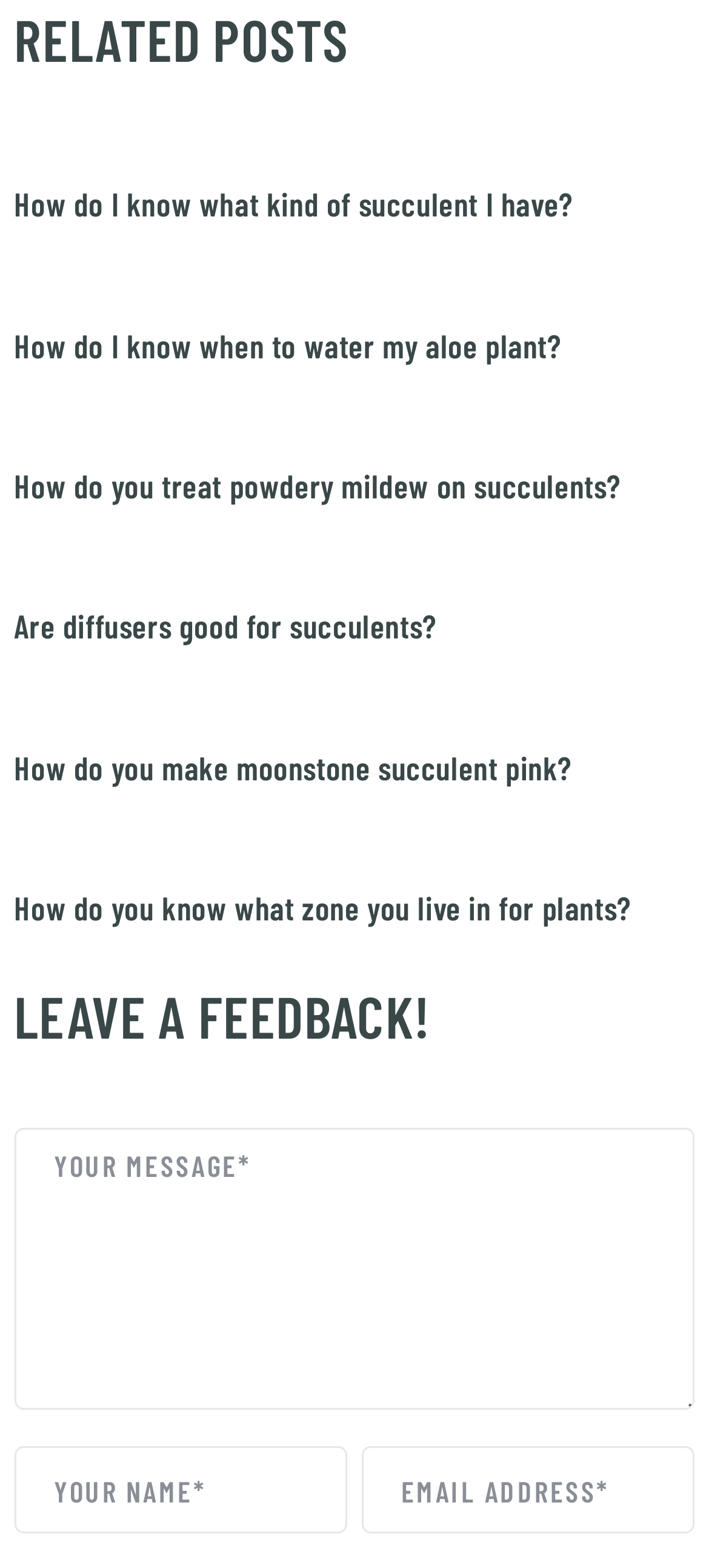Locate the bounding box coordinates of the area you need to click to fulfill this instruction: 'Enter your message'. The coordinates must be in the form of four float numbers ranging from 0 to 1: [left, top, right, bottom].

[0.02, 0.72, 0.98, 0.9]